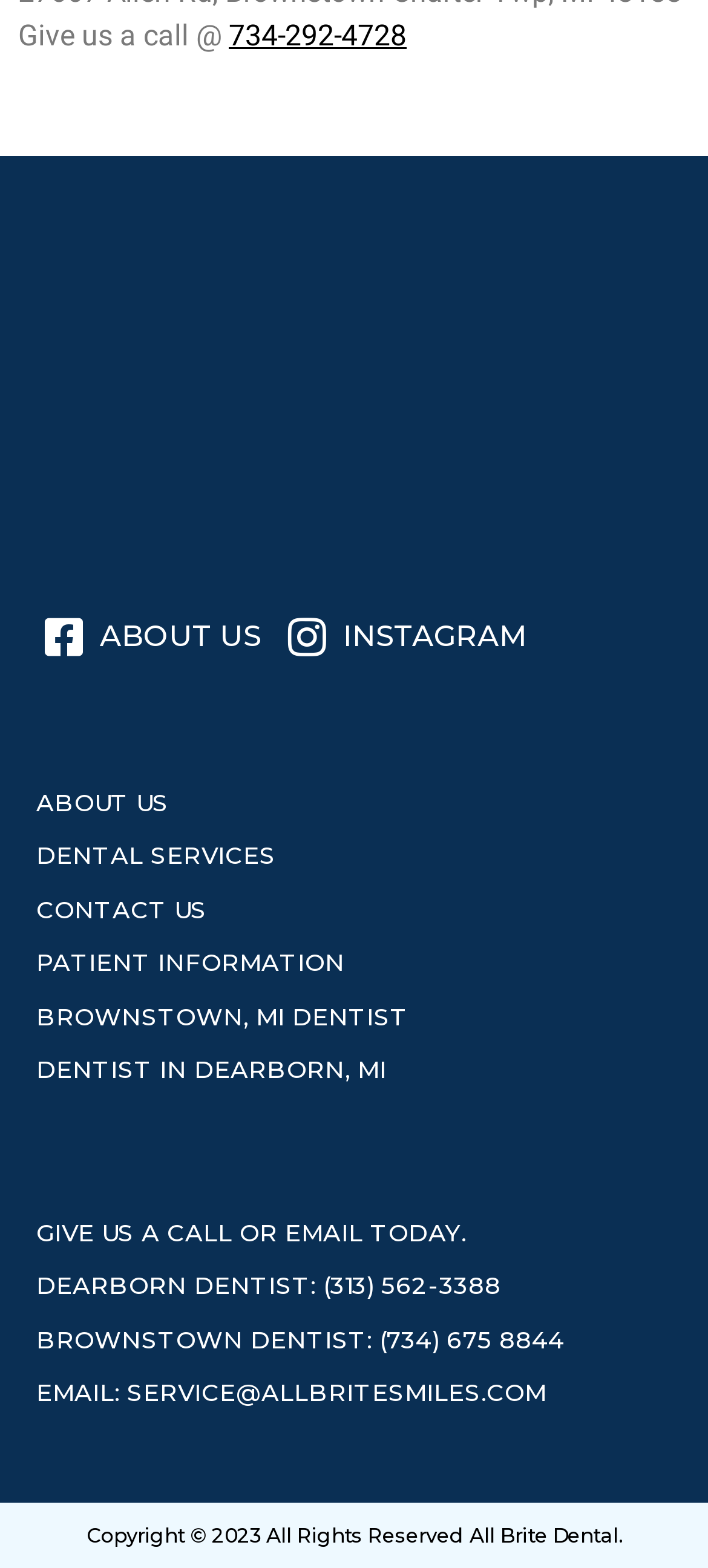What is the phone number to call for dental services?
Answer the question with as much detail as possible.

I found the phone number by looking at the top section of the webpage, where it says 'Give us a call @' followed by the phone number '734-292-4728'.